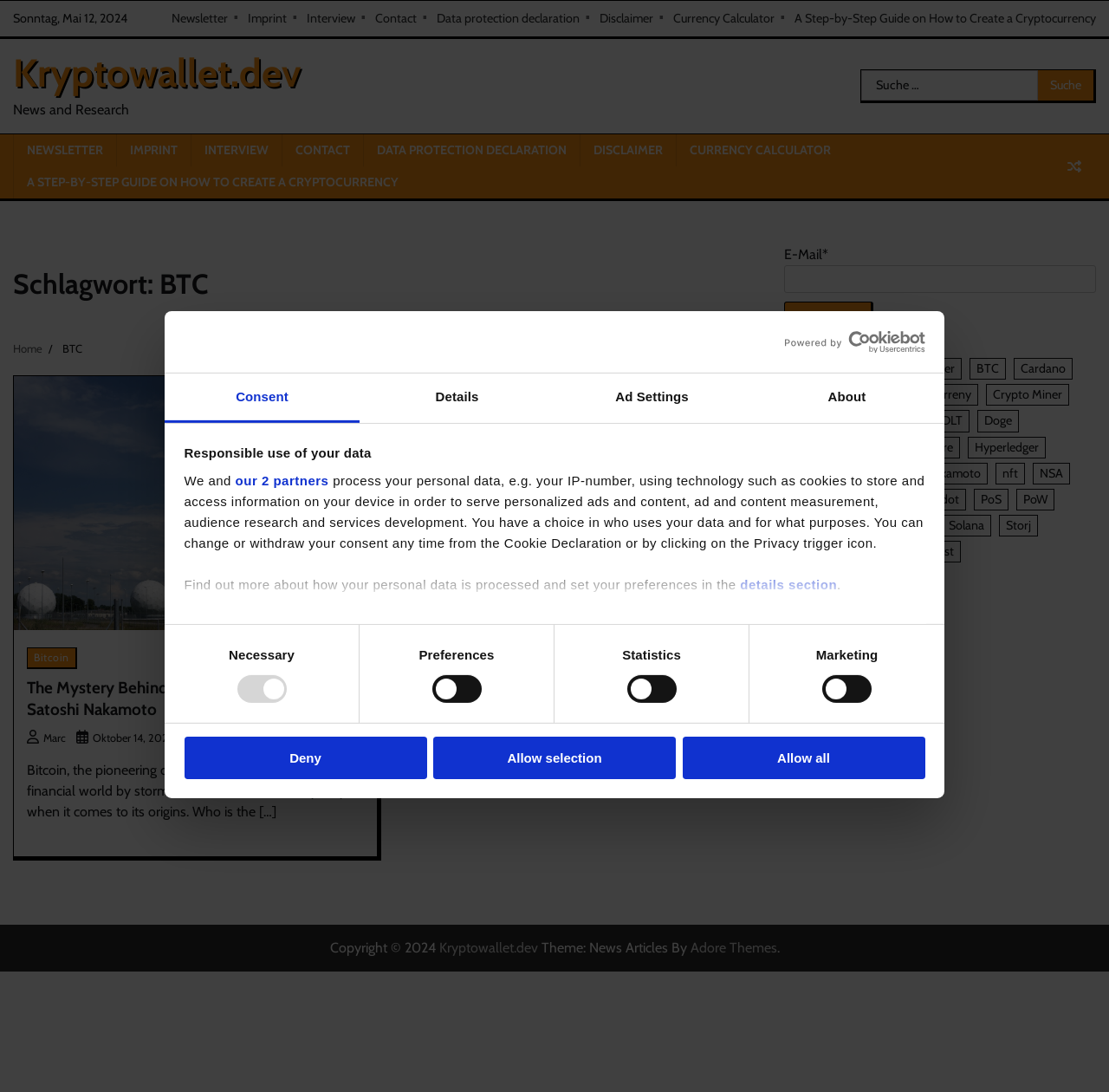Using the provided description parent_node: E-Mail* name="submit" value="Abonnieren", find the bounding box coordinates for the UI element. Provide the coordinates in (top-left x, top-left y, bottom-right x, bottom-right y) format, ensuring all values are between 0 and 1.

[0.707, 0.276, 0.788, 0.304]